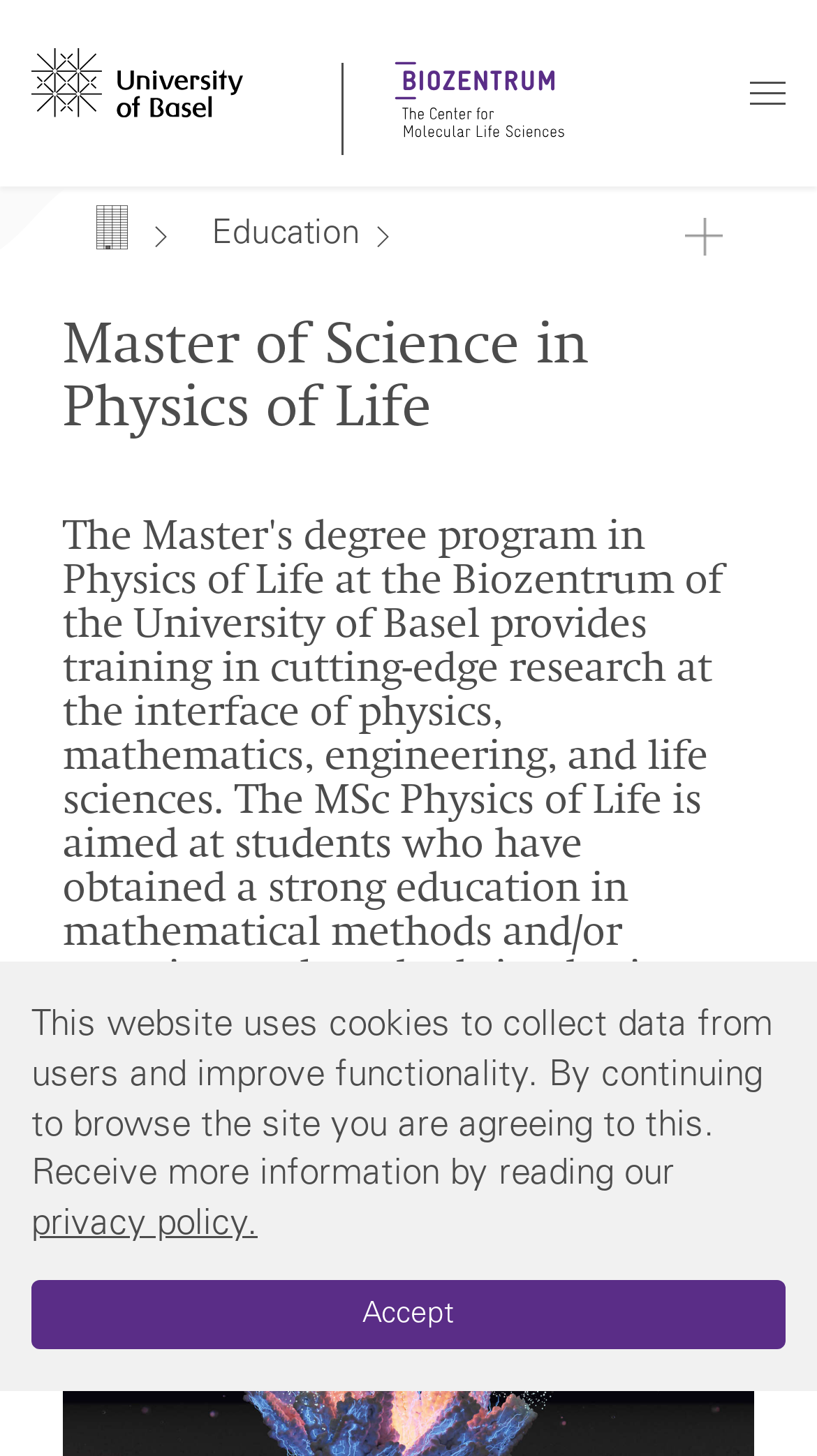Provide a brief response using a word or short phrase to this question:
What is the target audience for the Master's degree program?

Students with strong education in mathematical methods and/or experimental methods